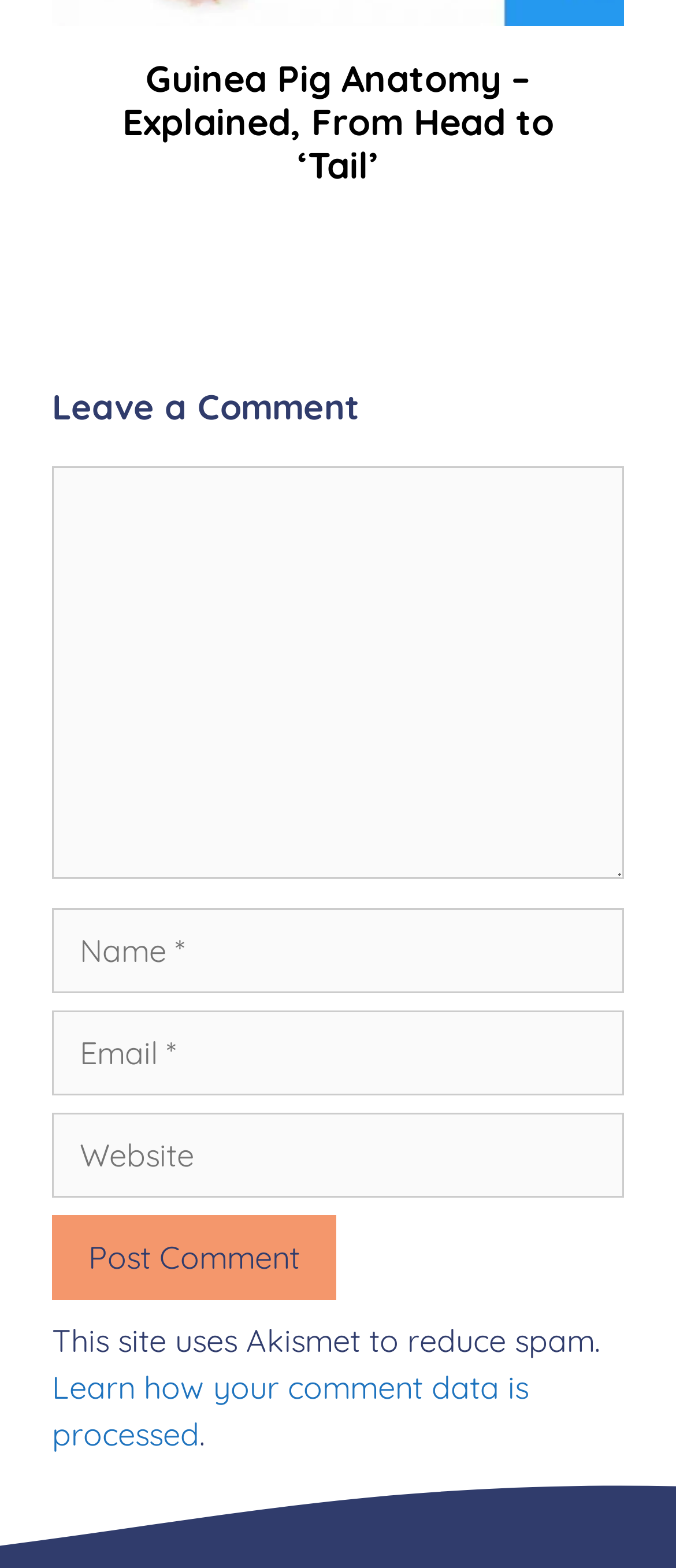Please provide a one-word or short phrase answer to the question:
What is the topic of the article?

Guinea Pig Anatomy